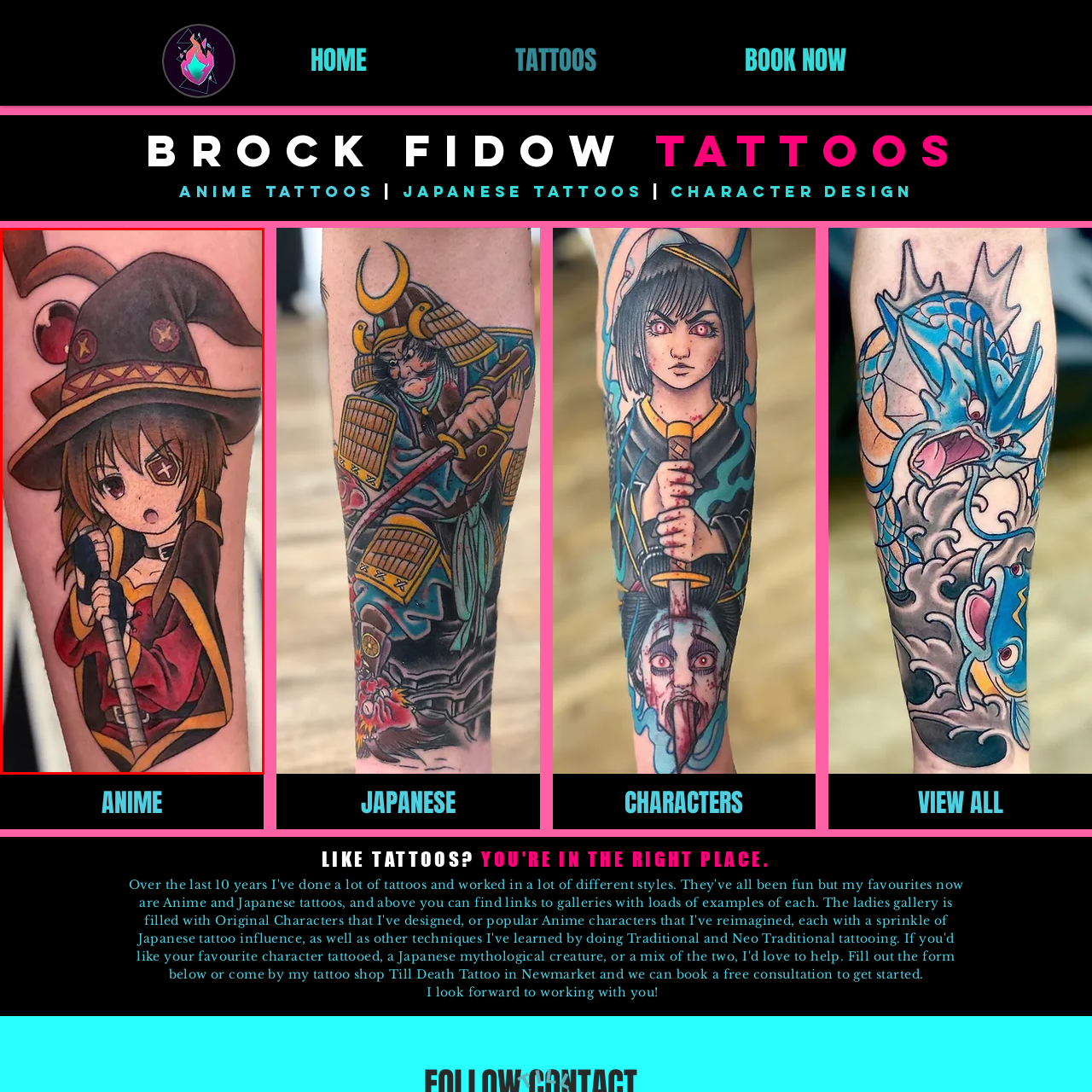Observe the image within the red outline and respond to the ensuing question with a detailed explanation based on the visual aspects of the image: 
What colors are prominent in the character's outfit?

The character's outfit in the tattoo features bold colors, with red and gold being the most prominent, which adds to the overall sense of adventure and whimsy in the design.